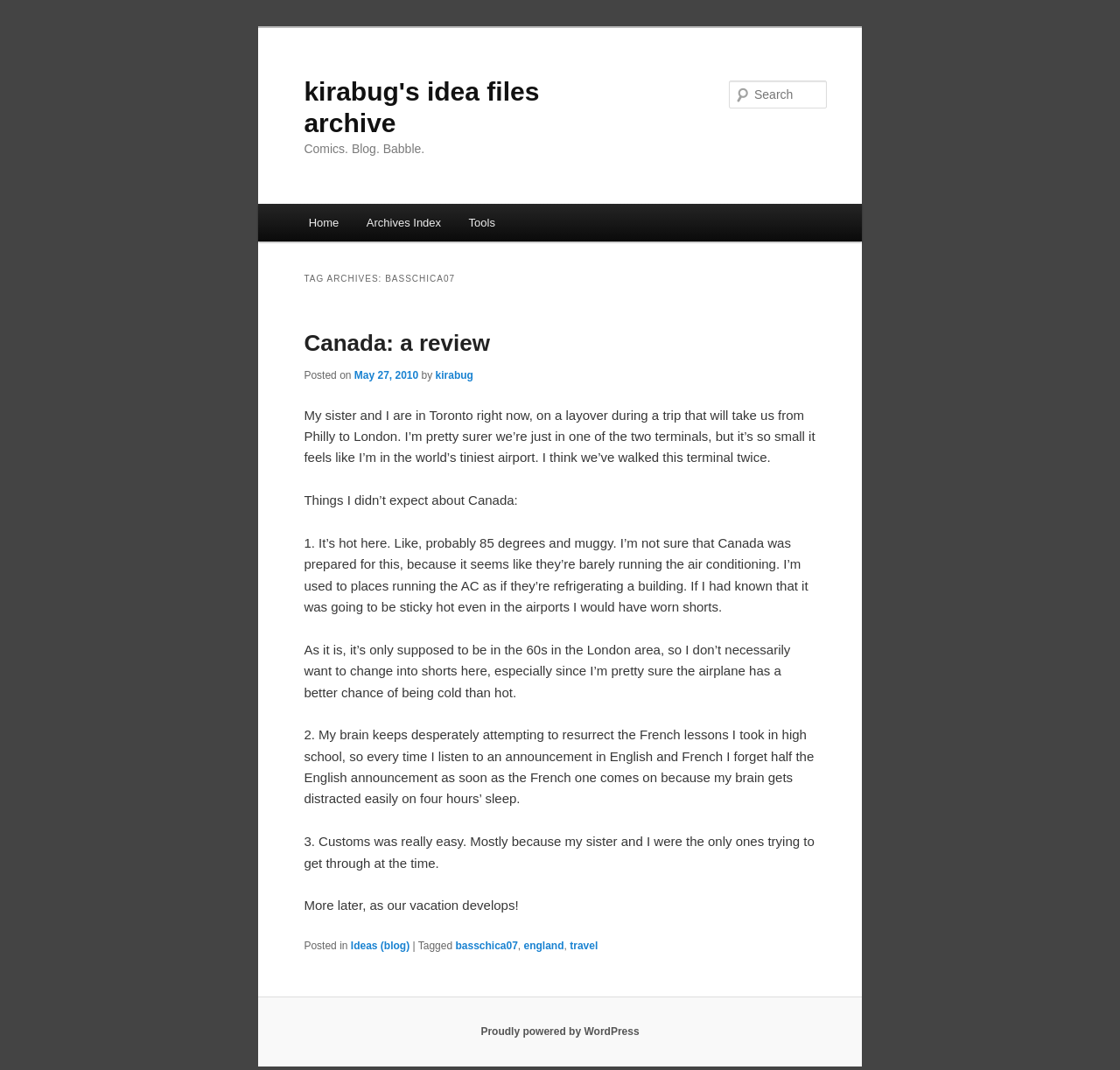Please locate the bounding box coordinates of the element that needs to be clicked to achieve the following instruction: "View Archives Index". The coordinates should be four float numbers between 0 and 1, i.e., [left, top, right, bottom].

[0.315, 0.19, 0.406, 0.226]